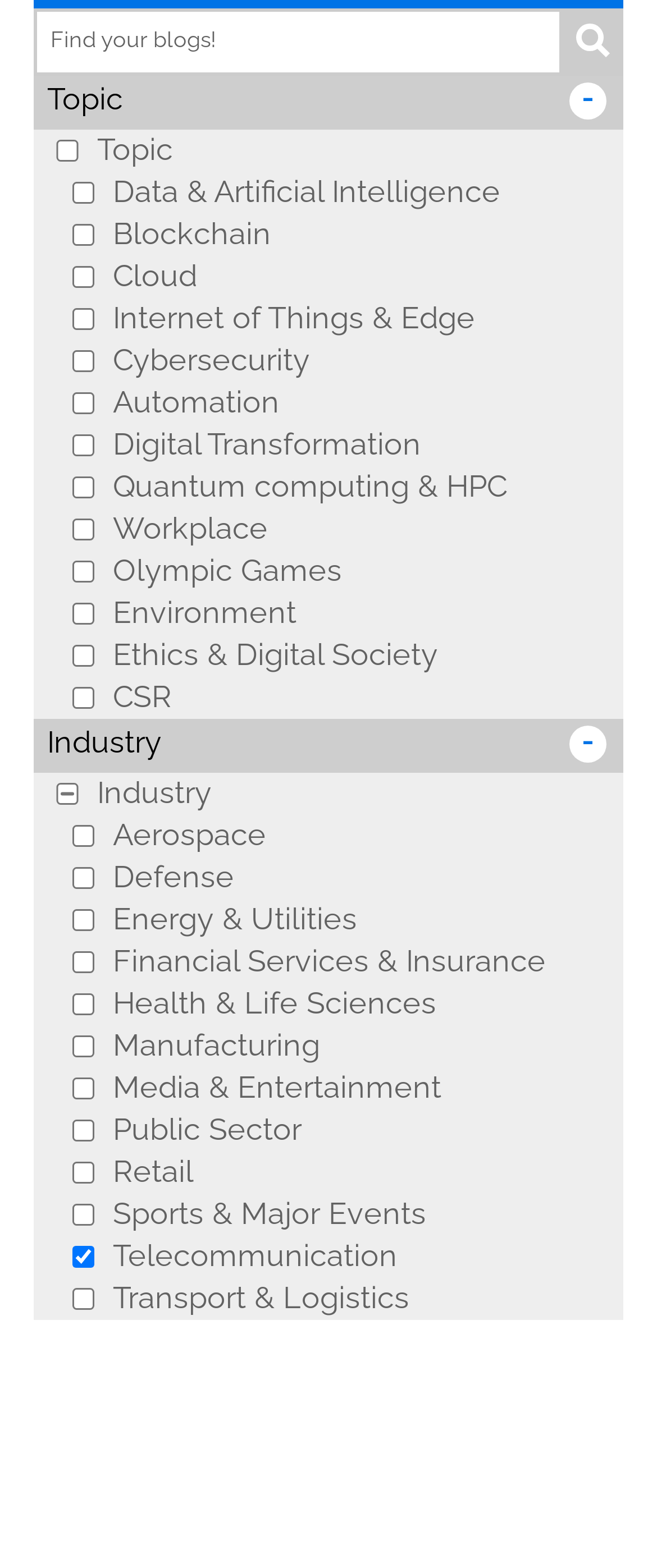What is the purpose of necessary cookies?
Make sure to answer the question with a detailed and comprehensive explanation.

According to the webpage, necessary cookies are essential for user navigation and allow access to certain functionalities such as secured zones accesses.